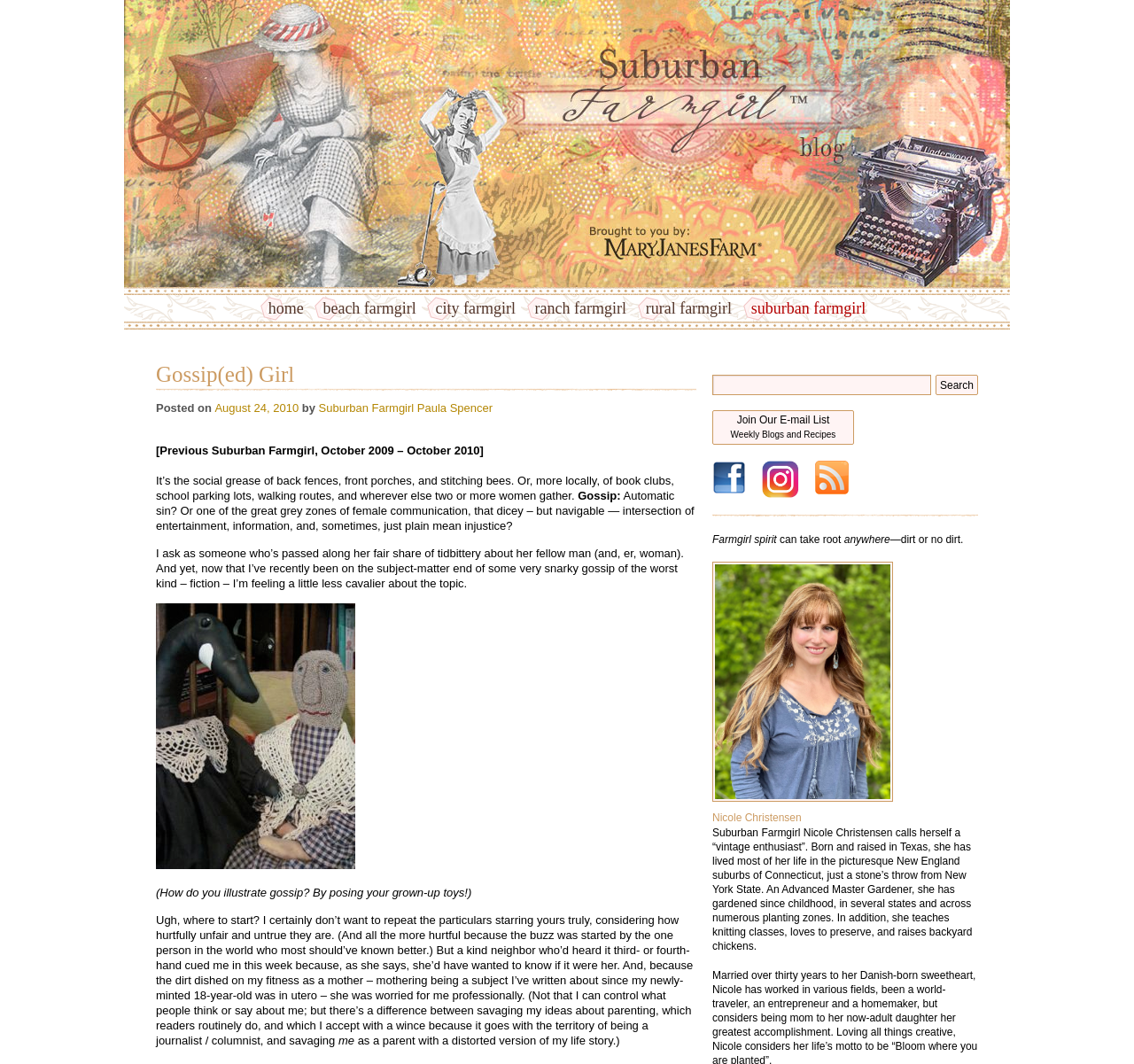What is the topic of the blog post?
Using the image as a reference, deliver a detailed and thorough answer to the question.

The topic of the blog post can be inferred from the text content of the webpage, specifically the sentences that discuss gossip and its implications.